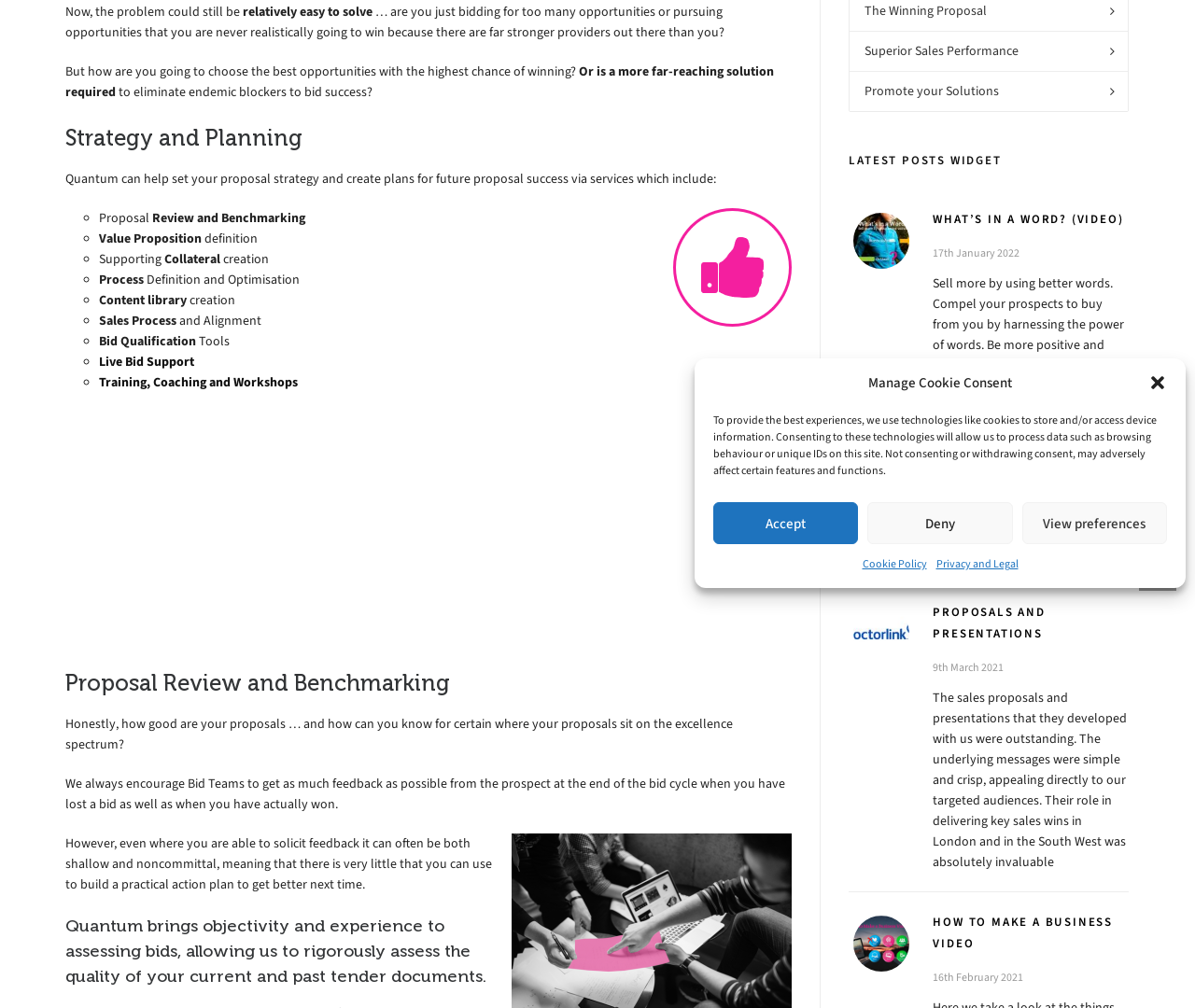Using the element description What’s in a Word? (Video), predict the bounding box coordinates for the UI element. Provide the coordinates in (top-left x, top-left y, bottom-right x, bottom-right y) format with values ranging from 0 to 1.

[0.781, 0.209, 0.94, 0.225]